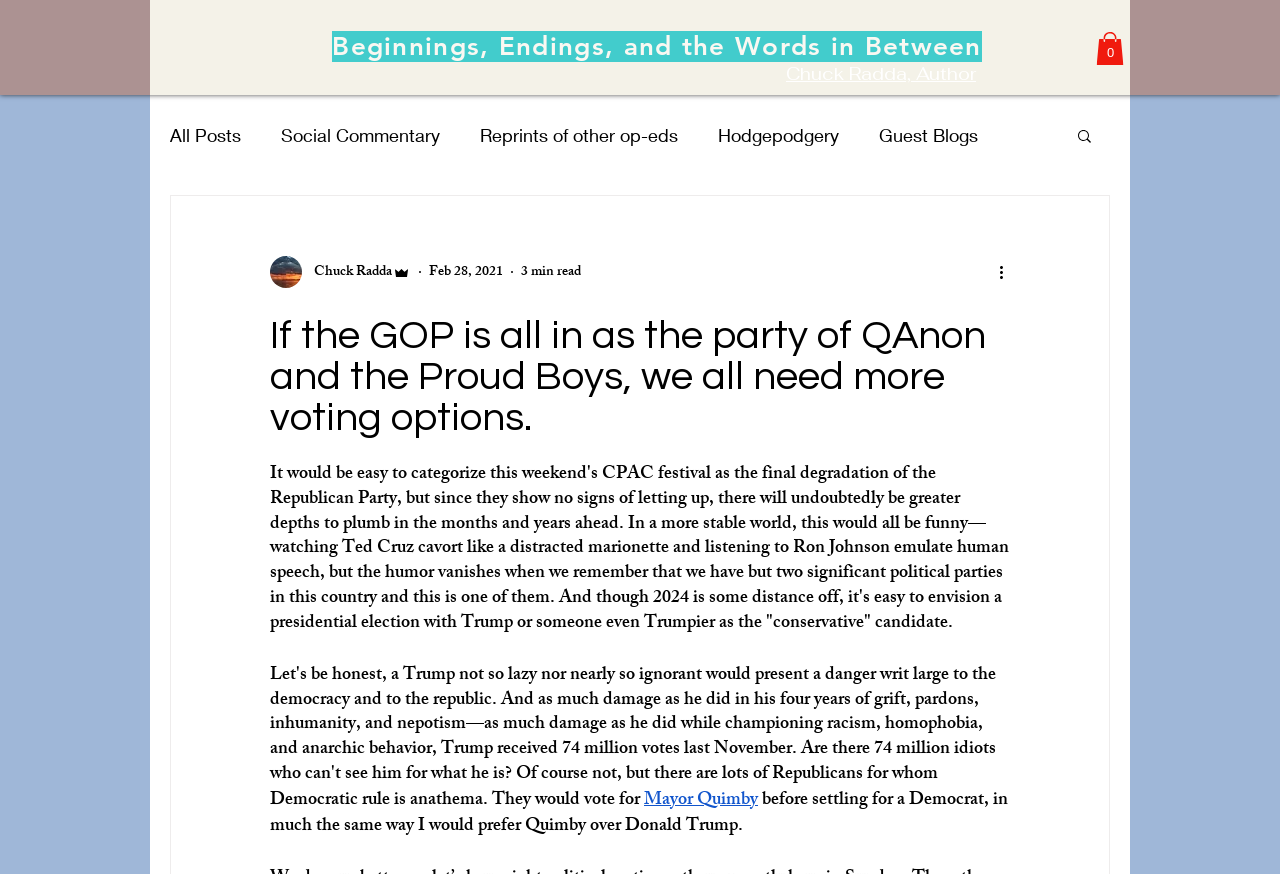Pinpoint the bounding box coordinates of the area that must be clicked to complete this instruction: "Click the 'Cart with 0 items' button".

[0.856, 0.037, 0.878, 0.075]